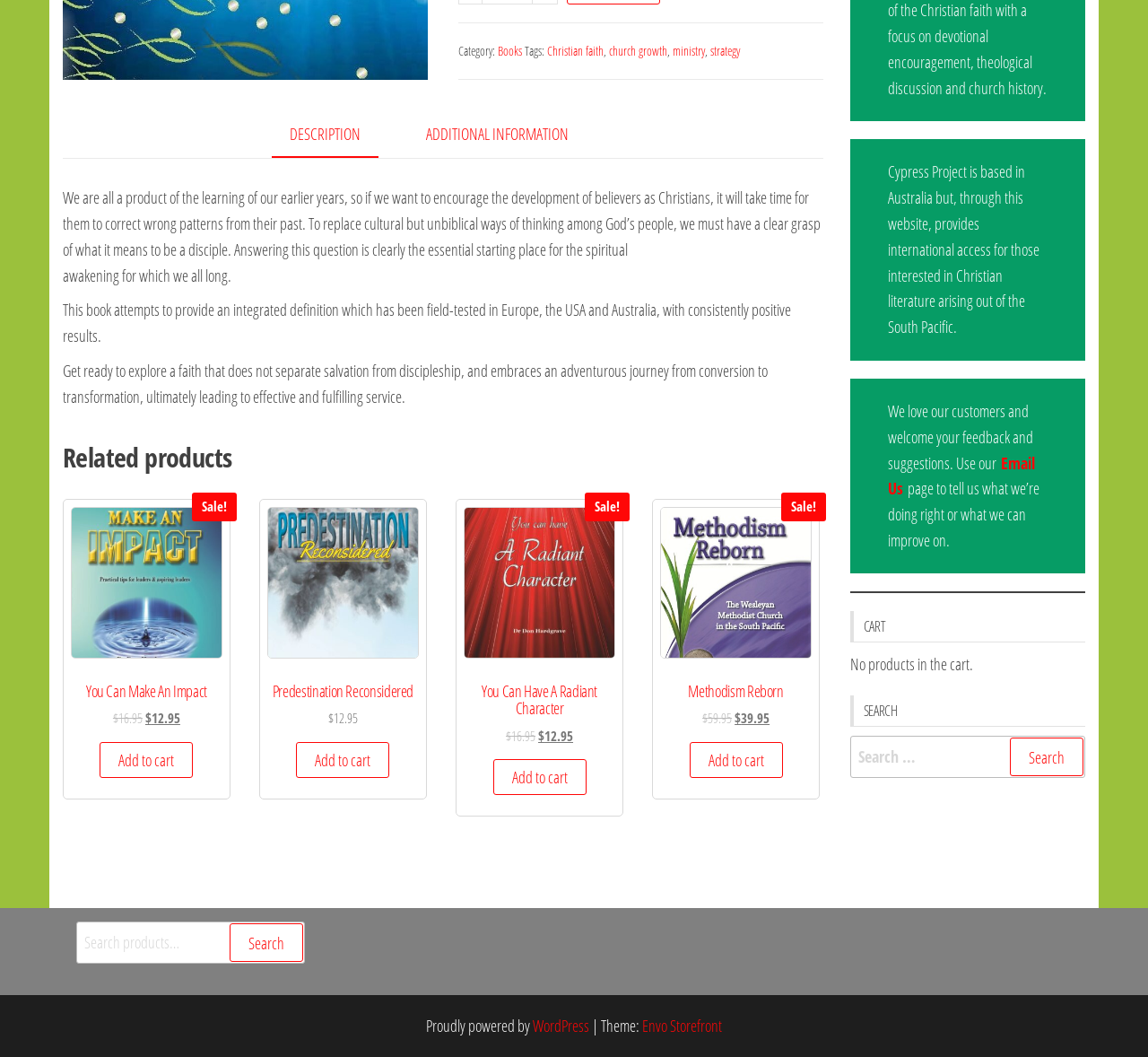Given the element description Login, predict the bounding box coordinates for the UI element in the webpage screenshot. The format should be (top-left x, top-left y, bottom-right x, bottom-right y), and the values should be between 0 and 1.

None